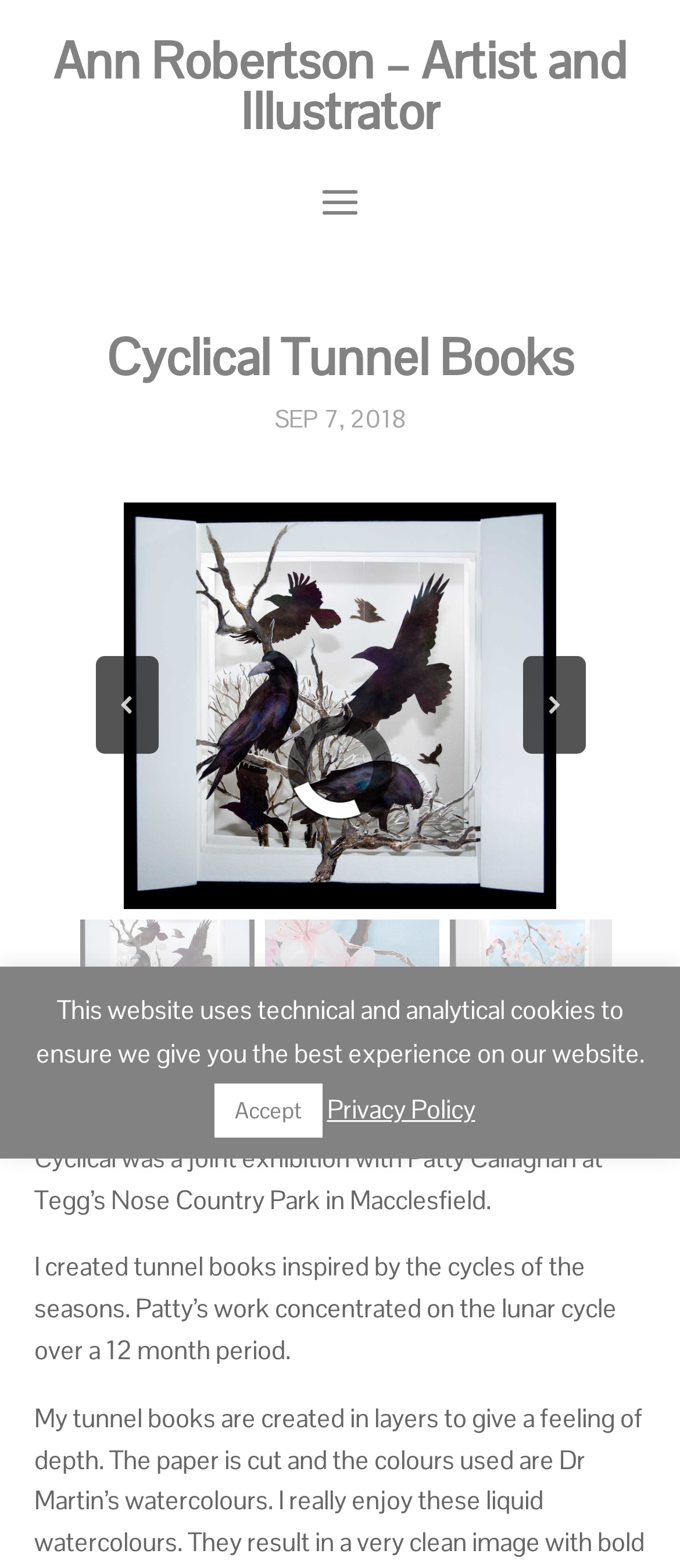How many tunnel books are displayed?
Ensure your answer is thorough and detailed.

I counted the number of tunnel book images displayed in the slider region, which are Rooks Tunnel Book, Blossom, and Blossom Tunnel Book.